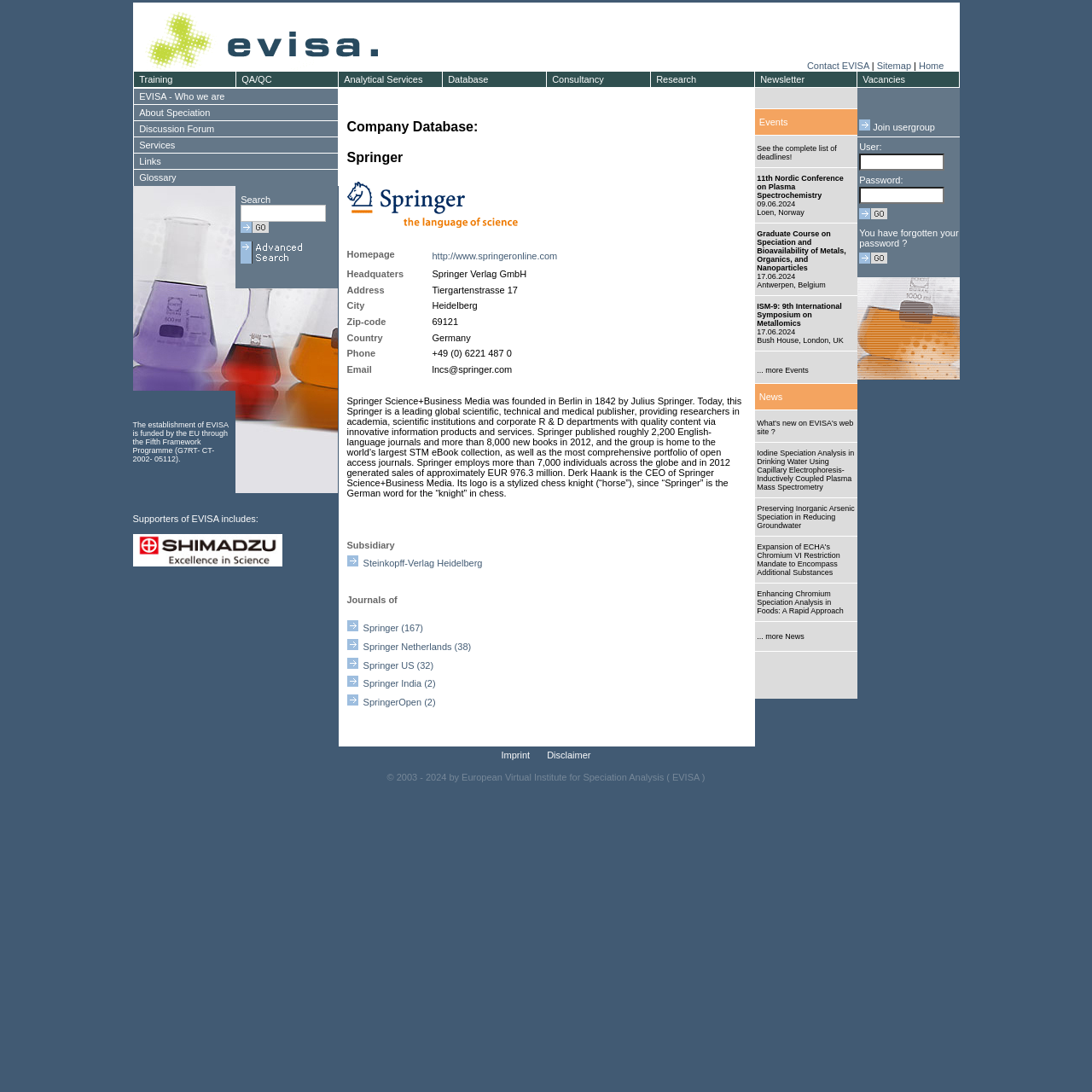Answer the following query with a single word or phrase:
What is the company name in the top left corner?

Springer